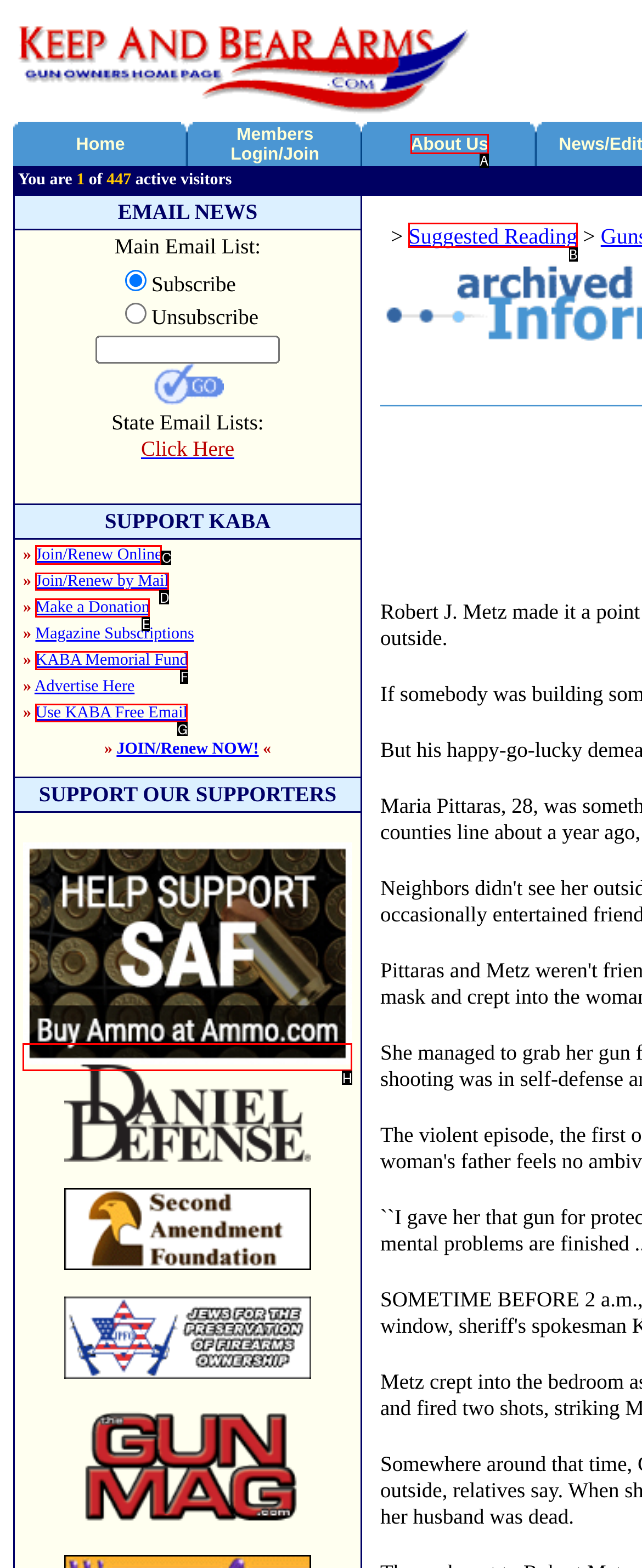Point out the letter of the HTML element you should click on to execute the task: Join/Renew online
Reply with the letter from the given options.

C